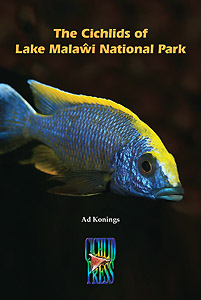Explain in detail what you see in the image.

The image features the cover of "The Cichlids of Lake Malawi National Park," authored by Ad Konings. This vibrant cover showcases a striking cichlid fish with a bright blue body complemented by a yellow head, set against a dark background that enhances its colors. The title of the book is prominently displayed in bold yellow text, making it eye-catching and easy to read. The cover also features a logo for Cichlid Press at the bottom, indicating the publisher. This comprehensive guide offers detailed profiles of 220 cichlid species found in Lake Malawi National Park, accompanied by photographs to assist with species recognition and identification, reflecting the author’s extensive observations over more than 30 years.